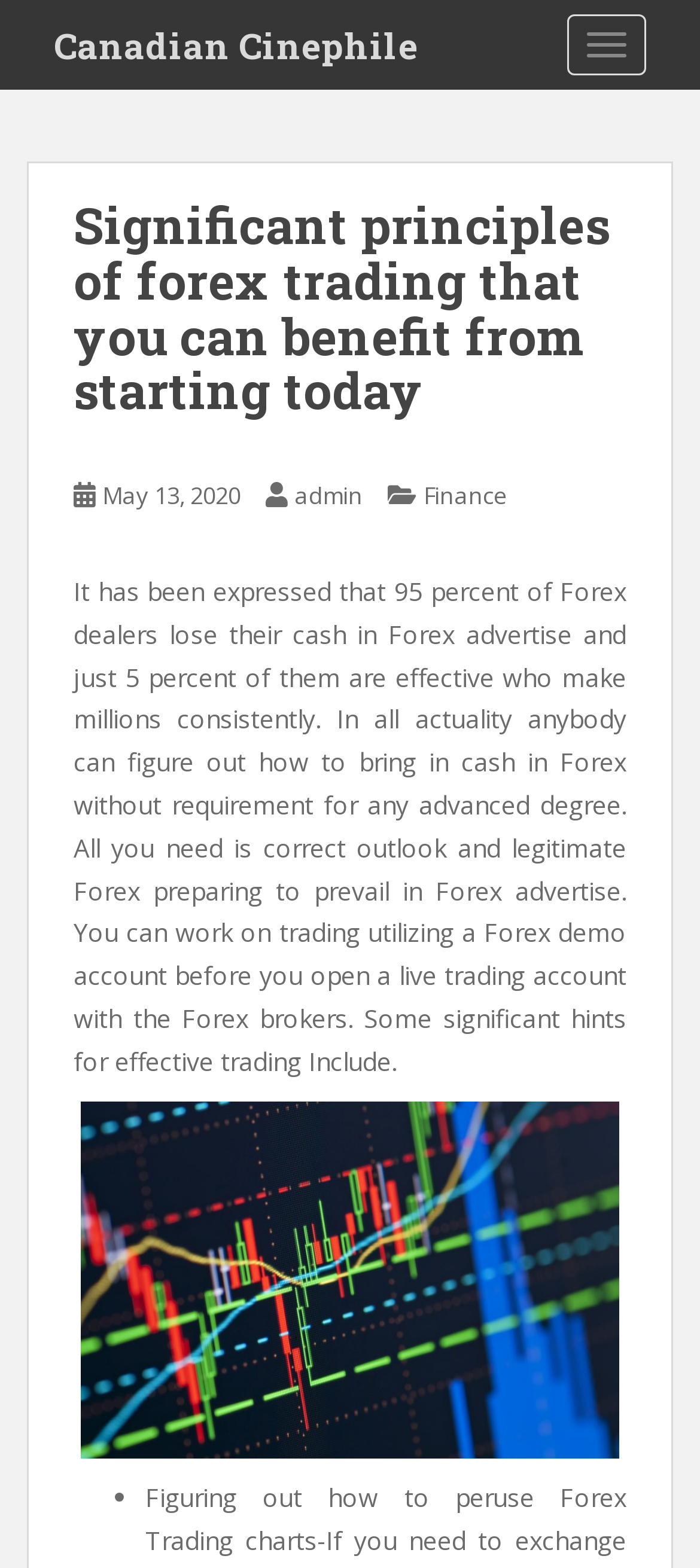What is the category of the article?
Please answer the question with a detailed and comprehensive explanation.

I determined the category of the article by looking at the links below the header, which include 'May 13, 2020', 'admin', and 'Finance'. The 'Finance' link suggests that the article belongs to the finance category.